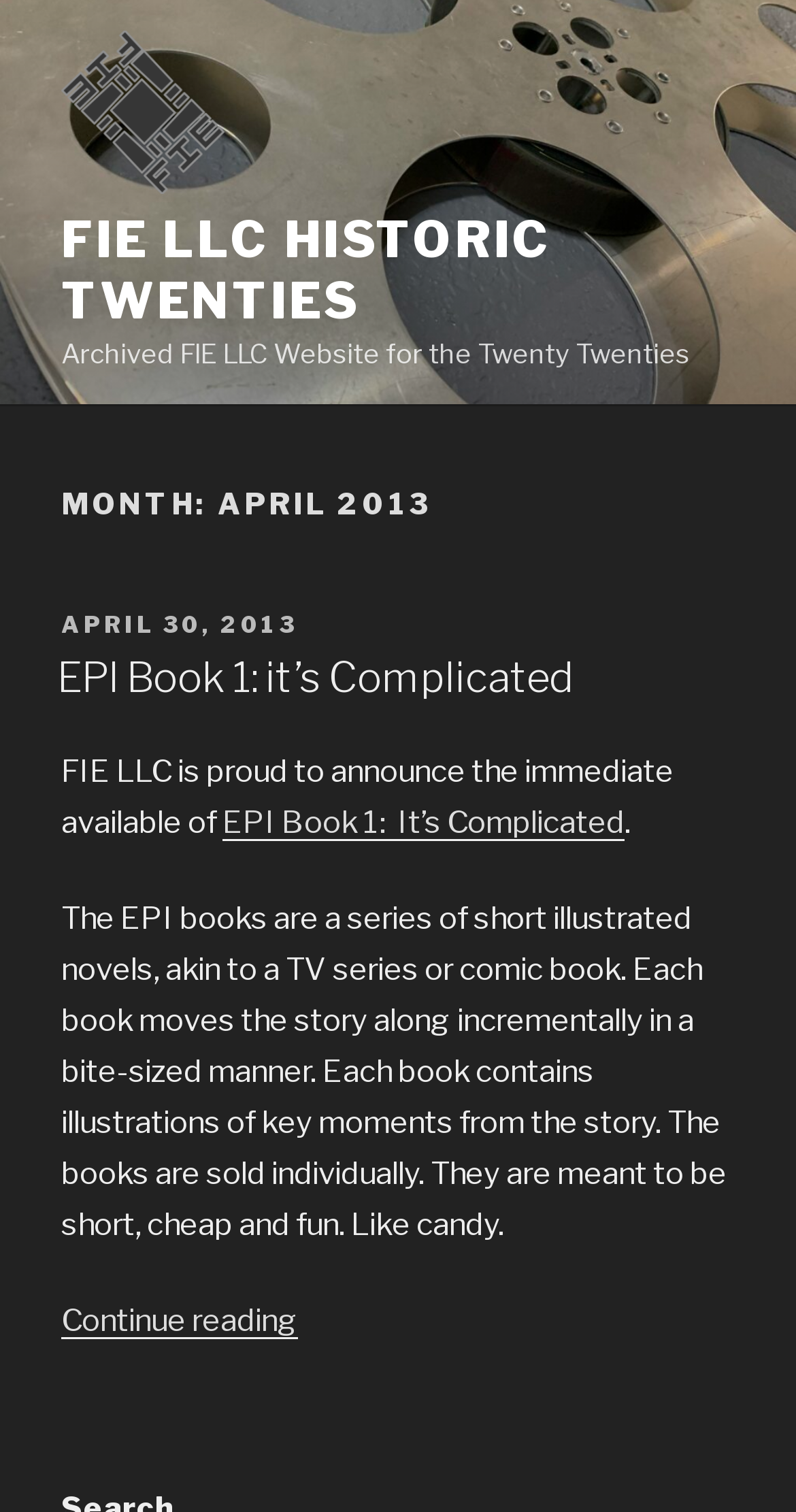Give a concise answer of one word or phrase to the question: 
How are the EPI books meant to be?

Short, cheap and fun